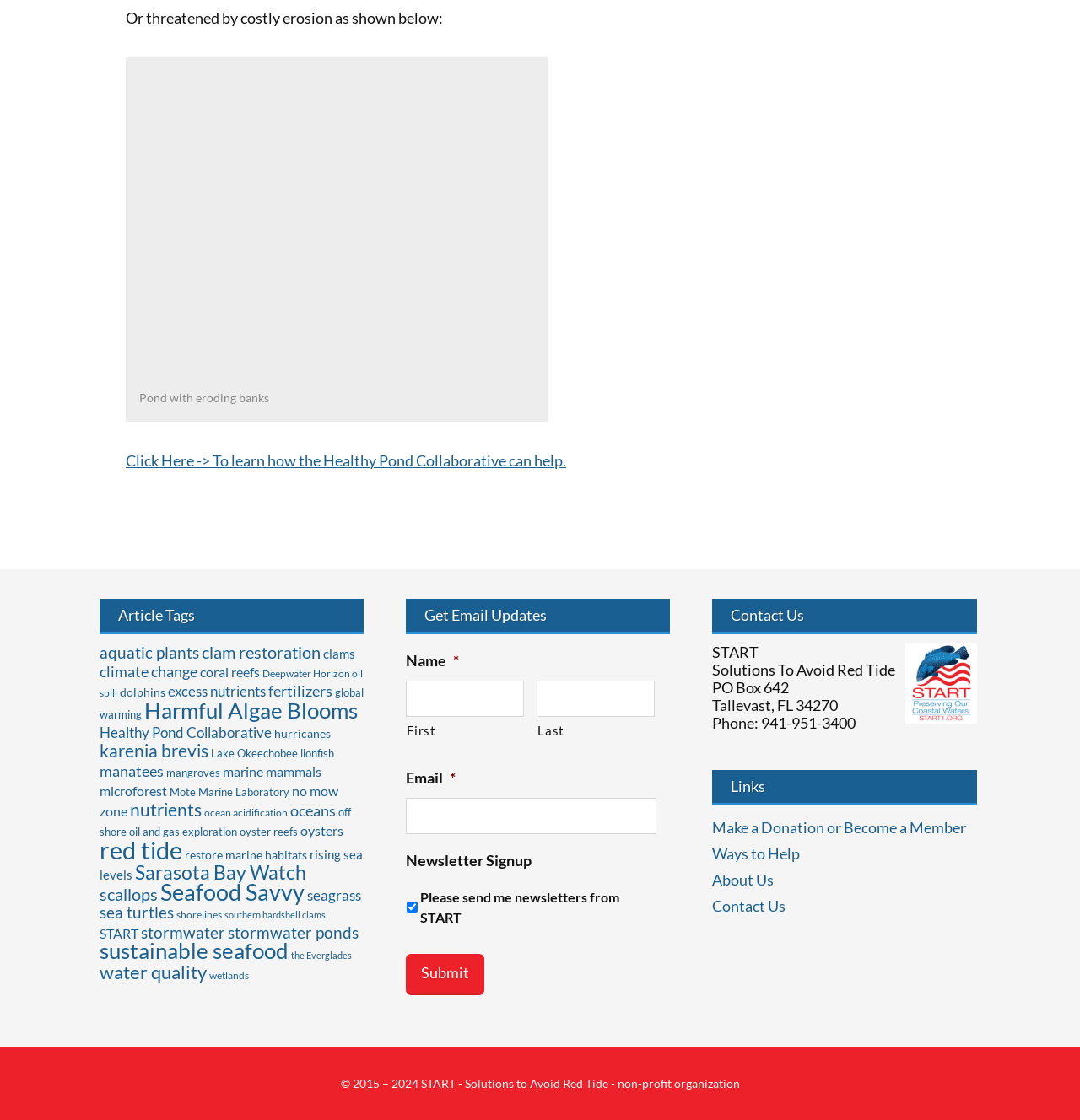How many article tags are there?
Use the image to give a comprehensive and detailed response to the question.

I counted the number of links under the 'Article Tags' heading, and there are 30 links.